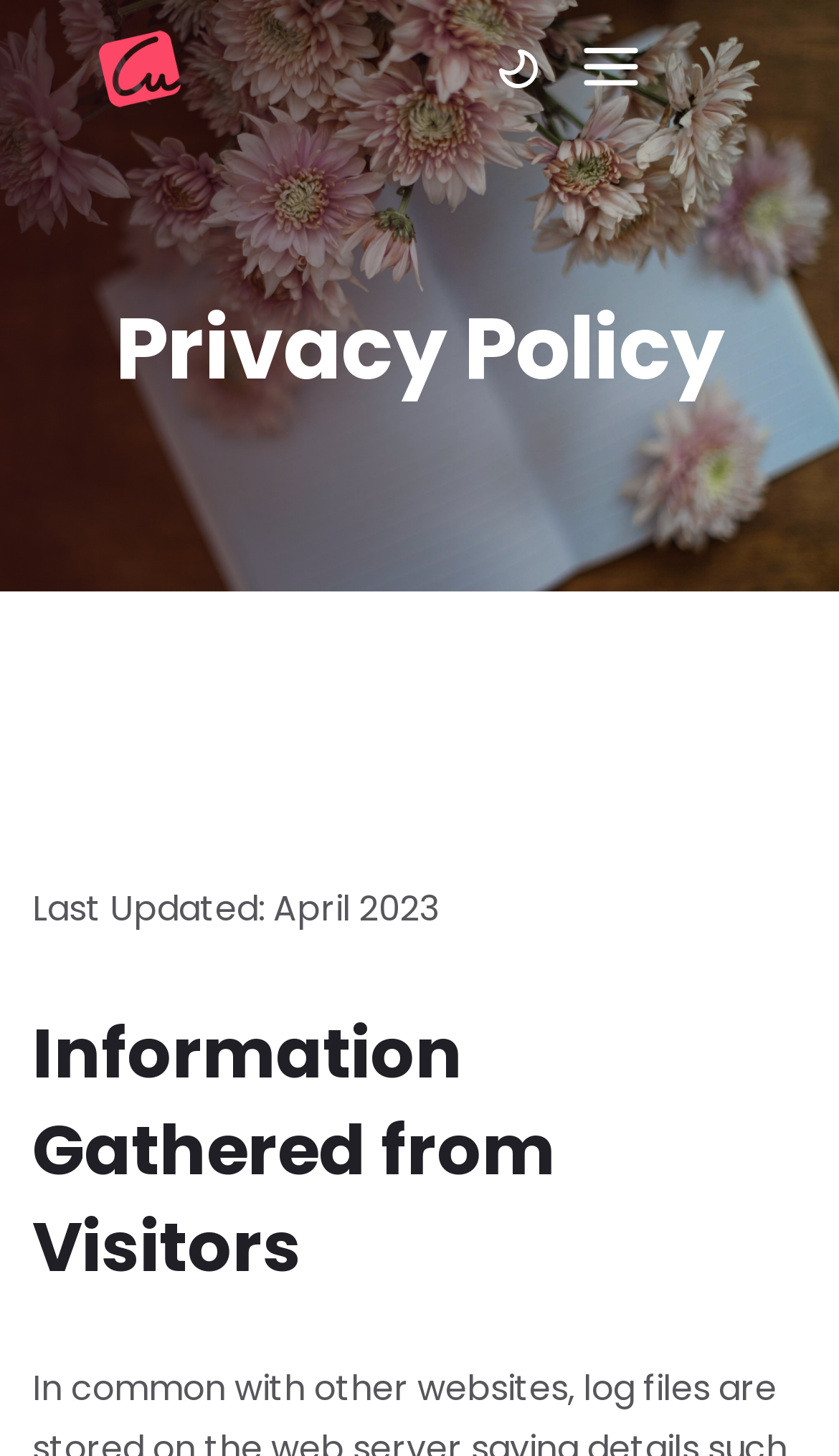How many images are on the webpage?
Using the picture, provide a one-word or short phrase answer.

3